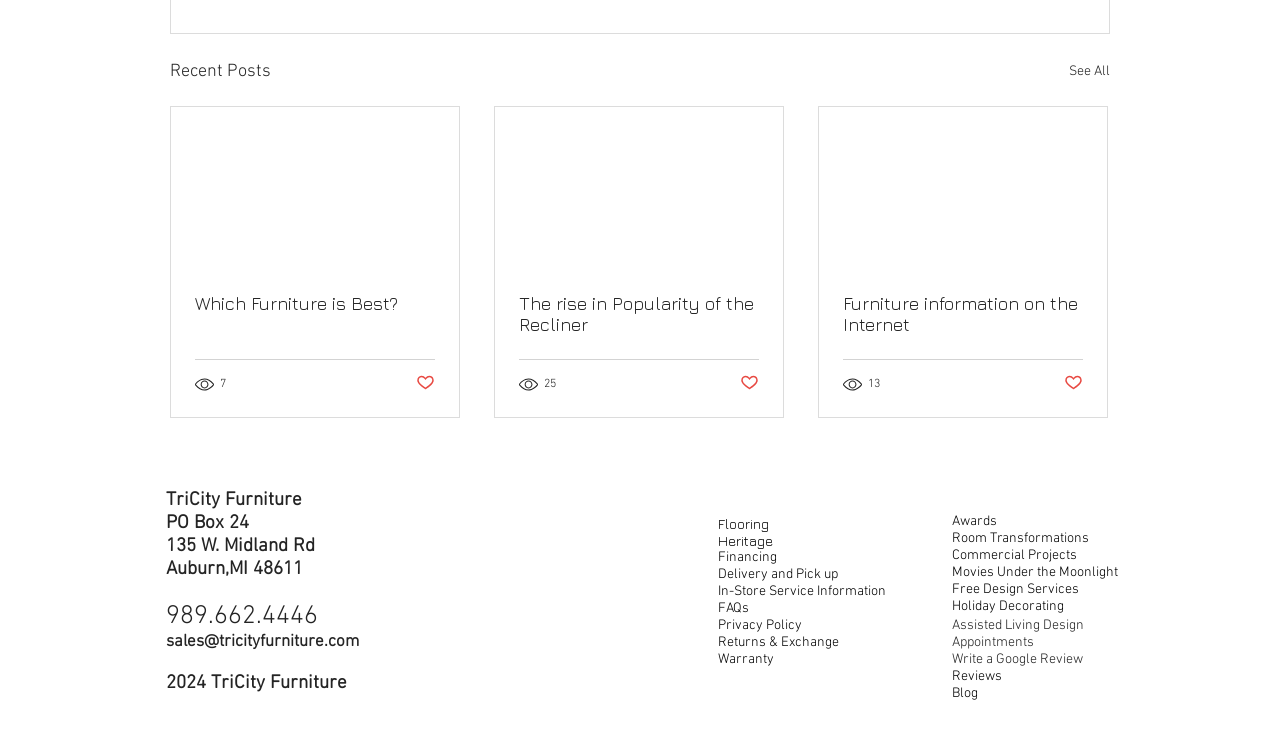Please locate the clickable area by providing the bounding box coordinates to follow this instruction: "Learn more about Flooring".

[0.561, 0.695, 0.601, 0.718]